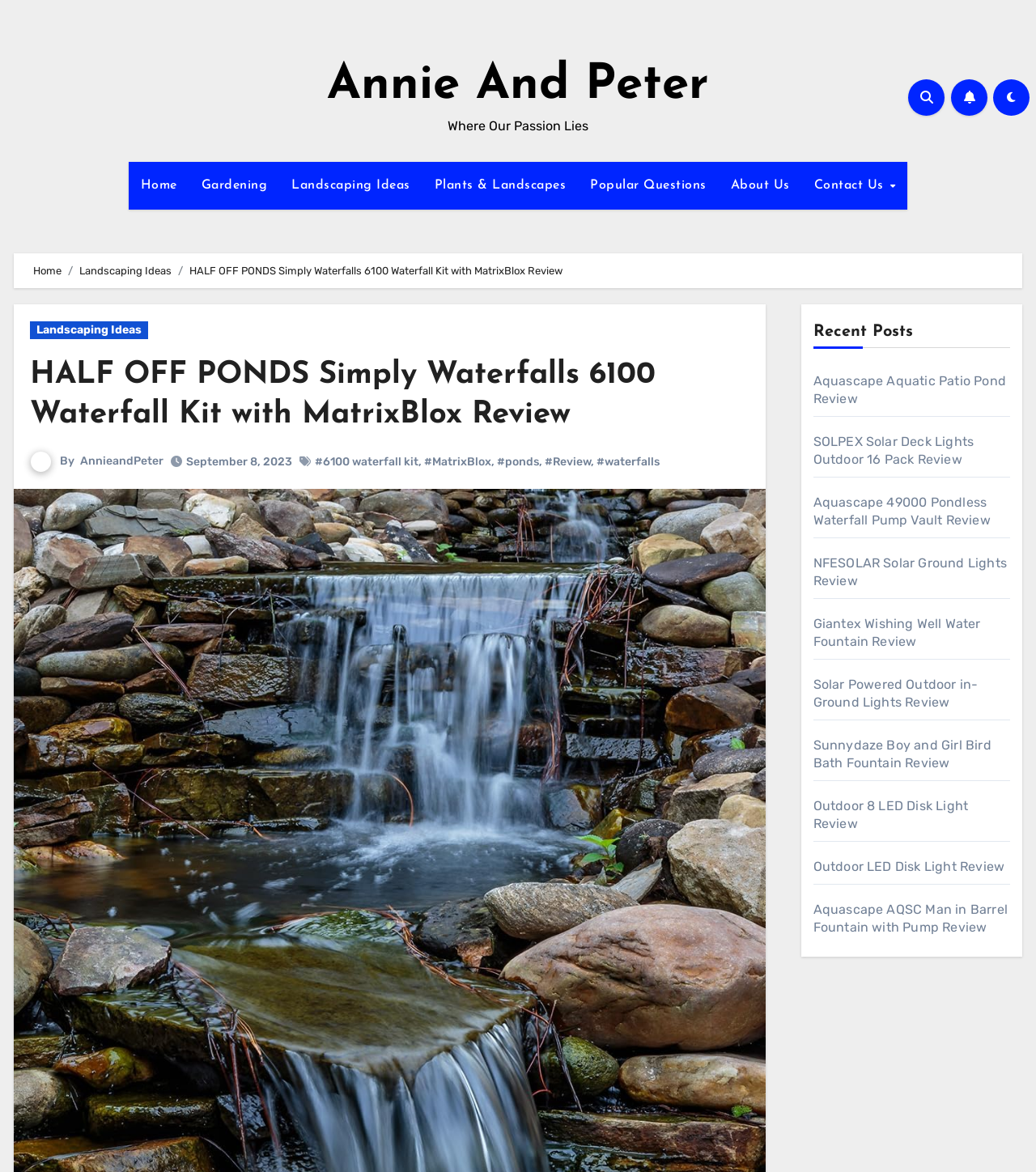Offer a comprehensive description of the webpage’s content and structure.

This webpage is a review of the HALF OFF PONDS Simply Waterfalls 6100 Waterfall Kit with MatrixBlox. At the top, there is a navigation menu with links to "Home", "Gardening", "Landscaping Ideas", "Plants & Landscapes", "Popular Questions", and "About Us". Below the navigation menu, there is a breadcrumb navigation showing the path "Home > Landscaping Ideas > HALF OFF PONDS Simply Waterfalls 6100 Waterfall Kit with MatrixBlox Review".

The main content of the webpage is a review article with a heading "HALF OFF PONDS Simply Waterfalls 6100 Waterfall Kit with MatrixBlox Review". The article is written by "AnnieandPeter" and was published on "September 8, 2023". The review is categorized under "#6100 waterfall kit", "#MatrixBlox", "#ponds", "#Review", and "#waterfalls".

On the right side of the webpage, there is a section titled "Recent Posts" with links to several other review articles, including "Aquascape Aquatic Patio Pond Review", "SOLPEX Solar Deck Lights Outdoor 16 Pack Review", and others.

At the top right corner of the webpage, there are social media links represented by icons.